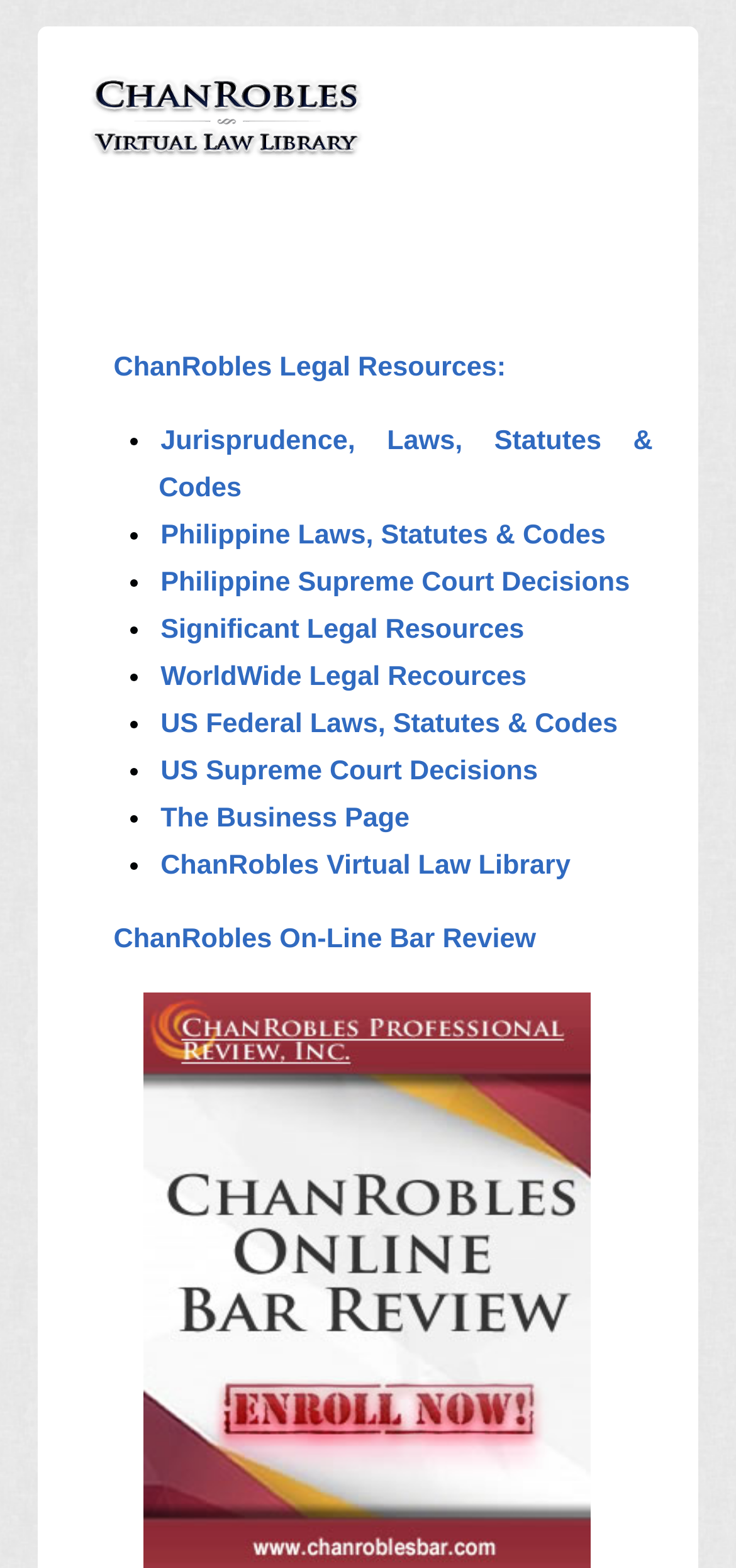Please find the bounding box coordinates of the element that you should click to achieve the following instruction: "visit ChanRobles website". The coordinates should be presented as four float numbers between 0 and 1: [left, top, right, bottom].

[0.113, 0.087, 0.503, 0.106]